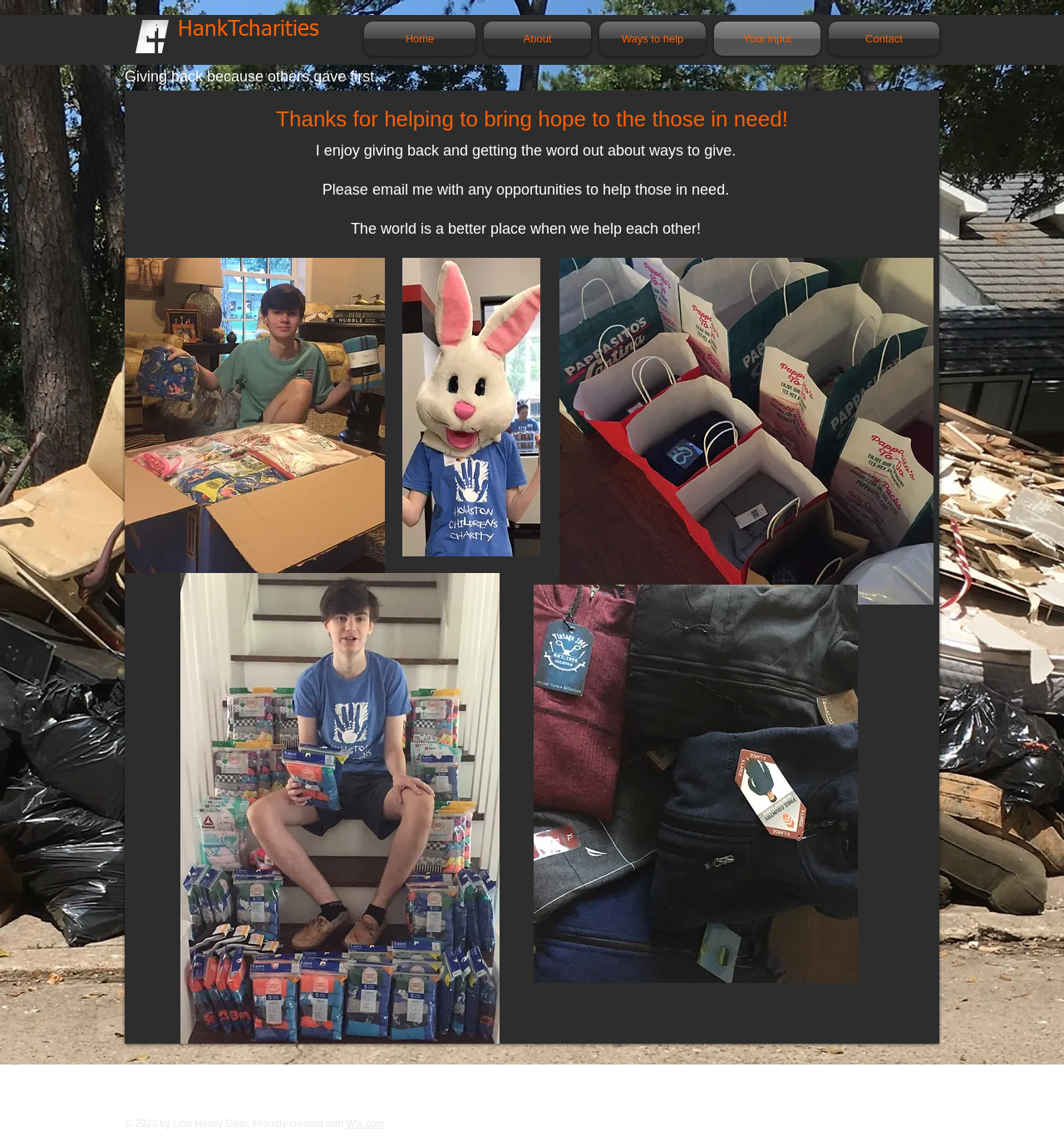Using the description "Your input", locate and provide the bounding box of the UI element.

[0.667, 0.019, 0.775, 0.049]